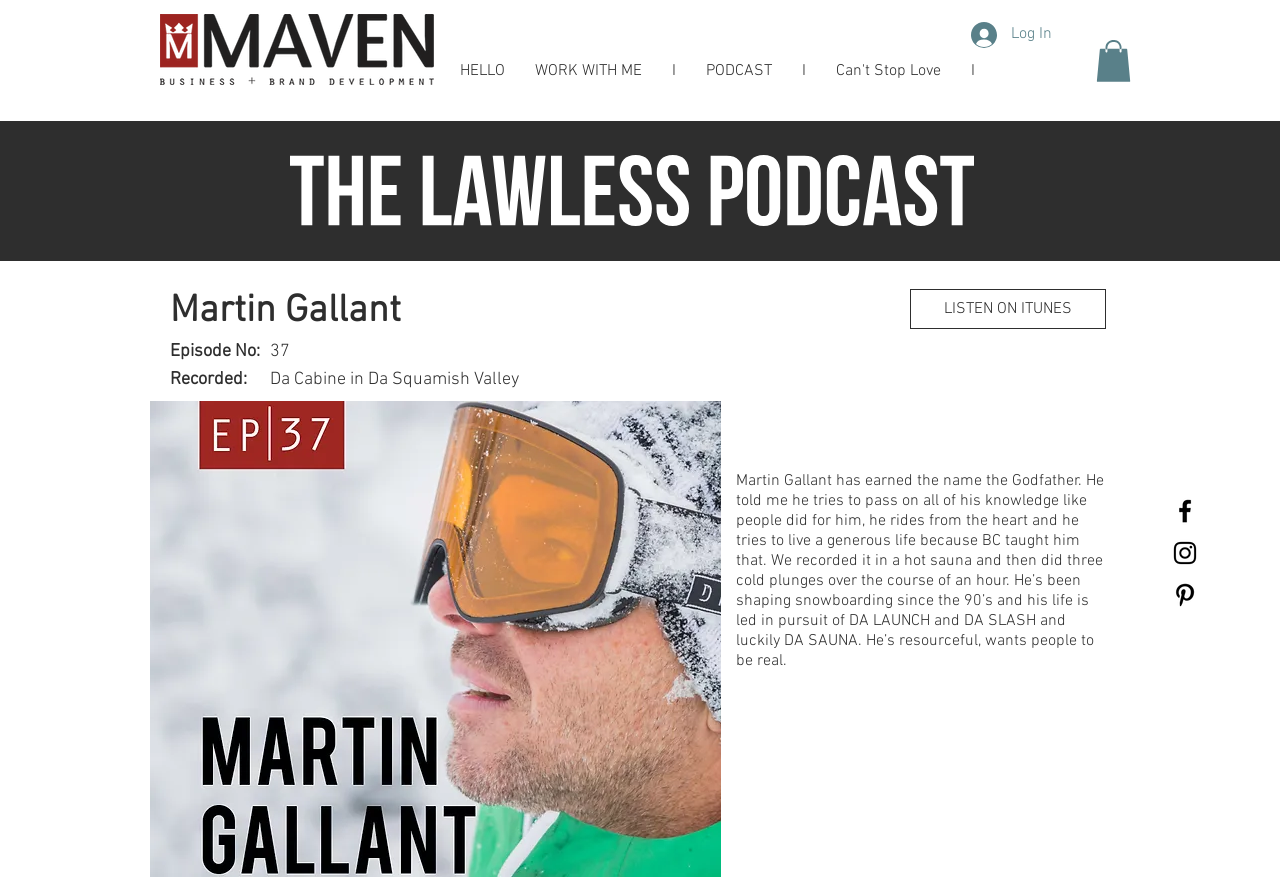Describe all the significant parts and information present on the webpage.

The webpage is about Martin Gallant, a snowboarder known as the Godfather. At the top left corner, there is a Maven business logo image. Below it, there is a navigation menu with links to "HELLO", "WORK WITH ME", "PODCAST", and "Can't Stop Love". 

To the right of the navigation menu, there are two buttons, one with no text and another labeled "Log In". 

On the bottom right corner, there is a social bar with links to Facebook, Instagram, and Pinterest, each represented by a black icon.

The main content of the webpage is about Martin Gallant's podcast episode number 37. There is a heading with his name, followed by text describing the episode, including the recording location and a brief summary of the conversation. Below this, there is a large image of Martin Gallant.

On the right side of the image, there is a link to "LISTEN ON ITUNES". Below the image, there is a long paragraph of text summarizing the podcast episode, where Martin Gallant shares his knowledge, rides from the heart, and lives a generous life.